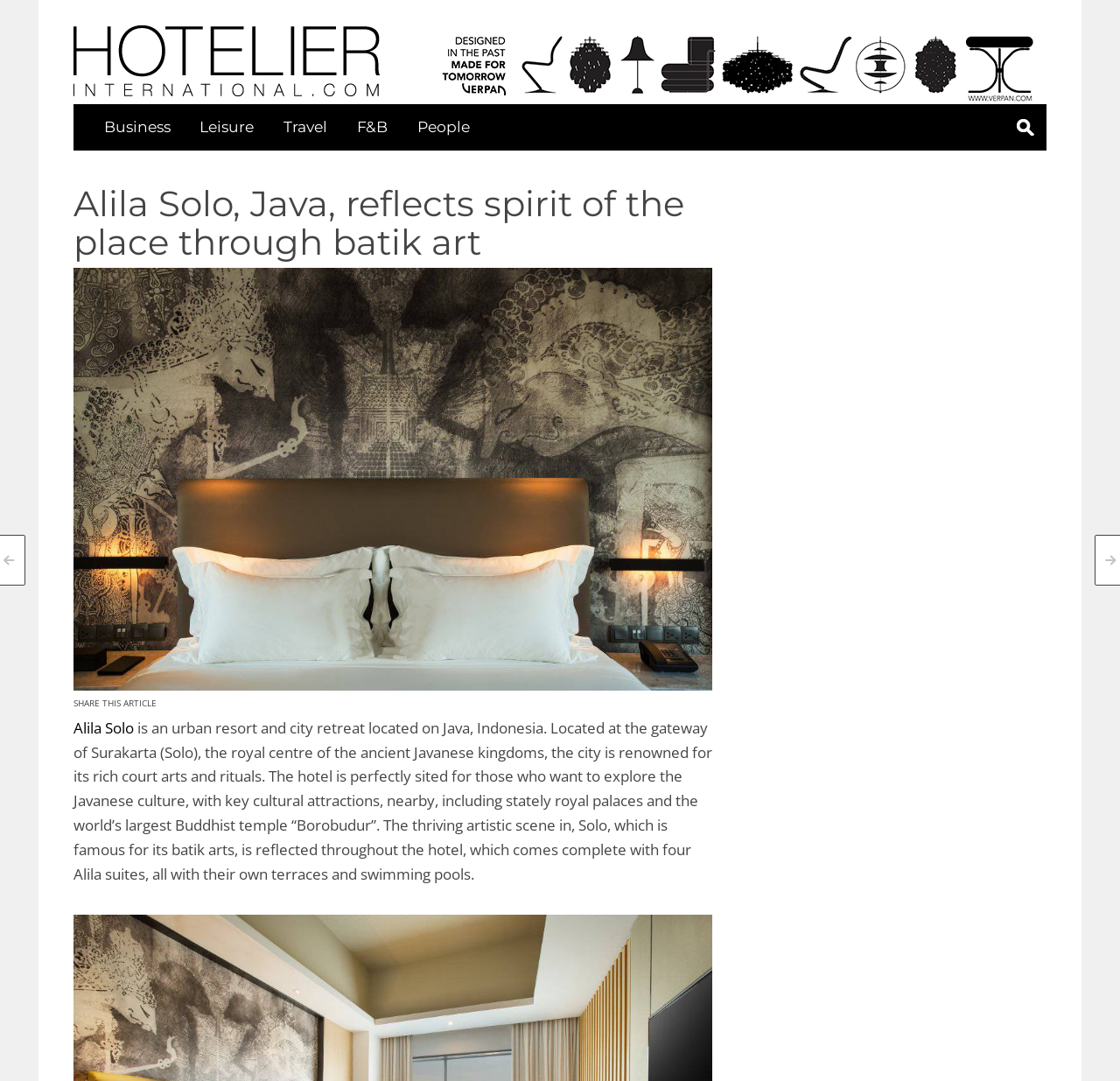Can you specify the bounding box coordinates of the area that needs to be clicked to fulfill the following instruction: "Click on the 'Alila Solo' link"?

[0.066, 0.664, 0.12, 0.683]